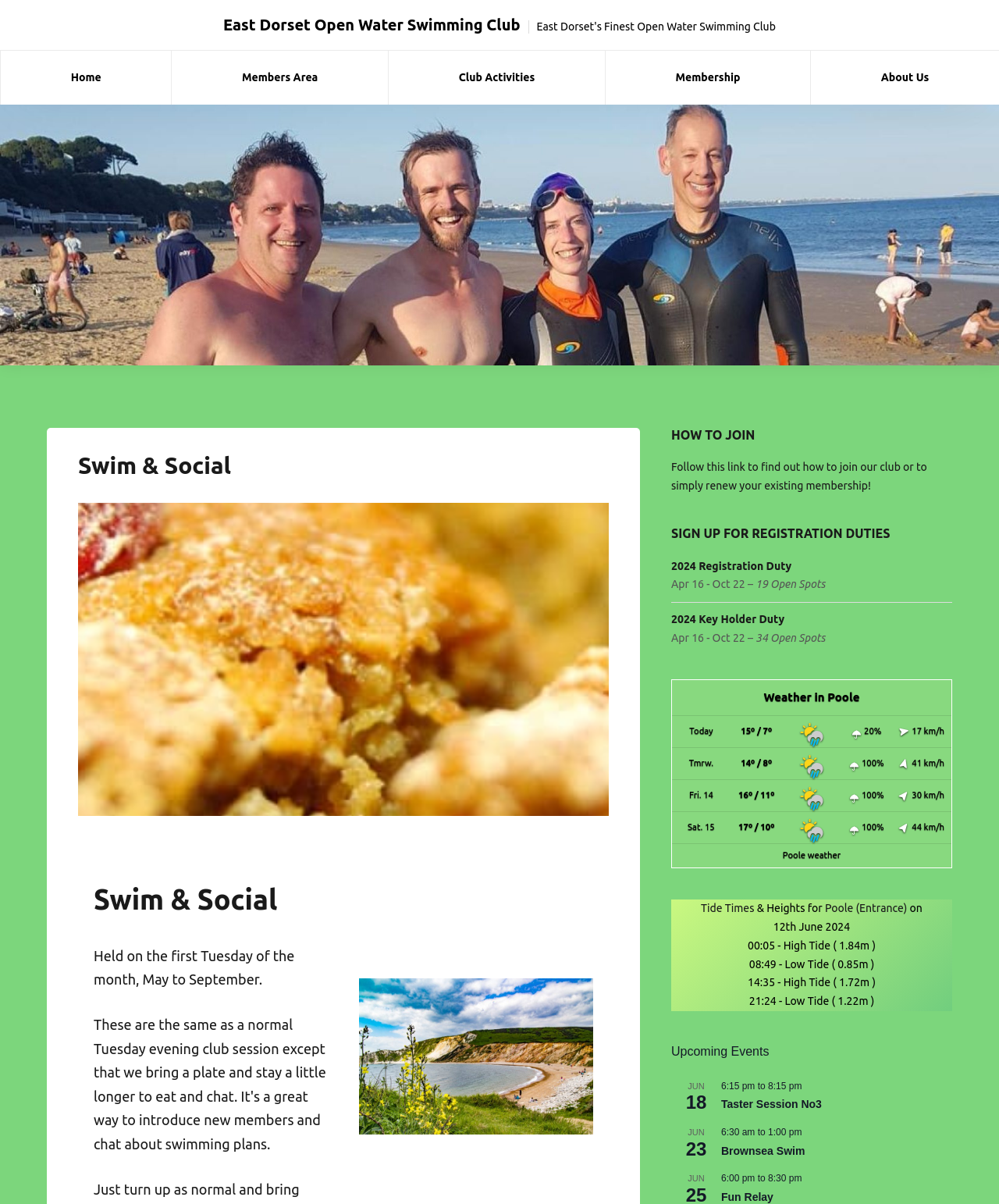Please determine and provide the text content of the webpage's heading.

Swim & Social